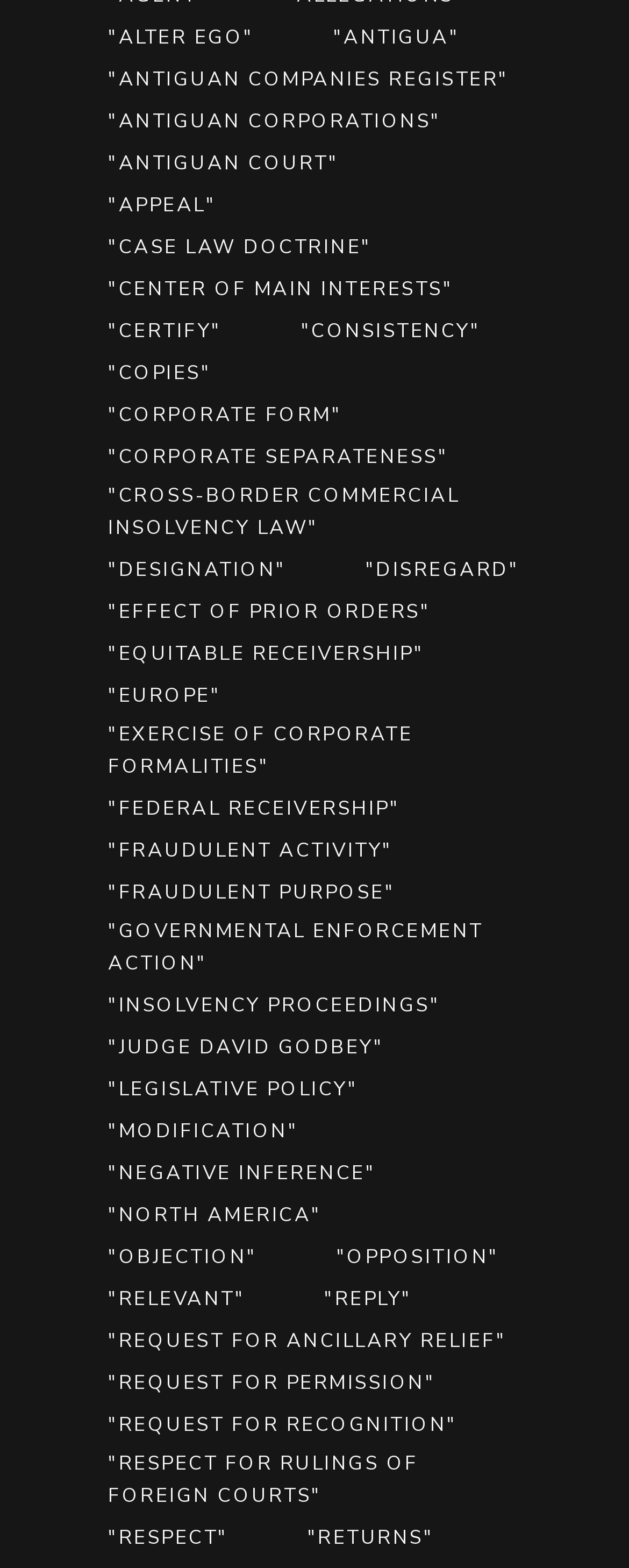Identify the bounding box coordinates for the element you need to click to achieve the following task: "View 'CASE LAW DOCTRINE'". The coordinates must be four float values ranging from 0 to 1, formatted as [left, top, right, bottom].

[0.115, 0.146, 0.647, 0.169]